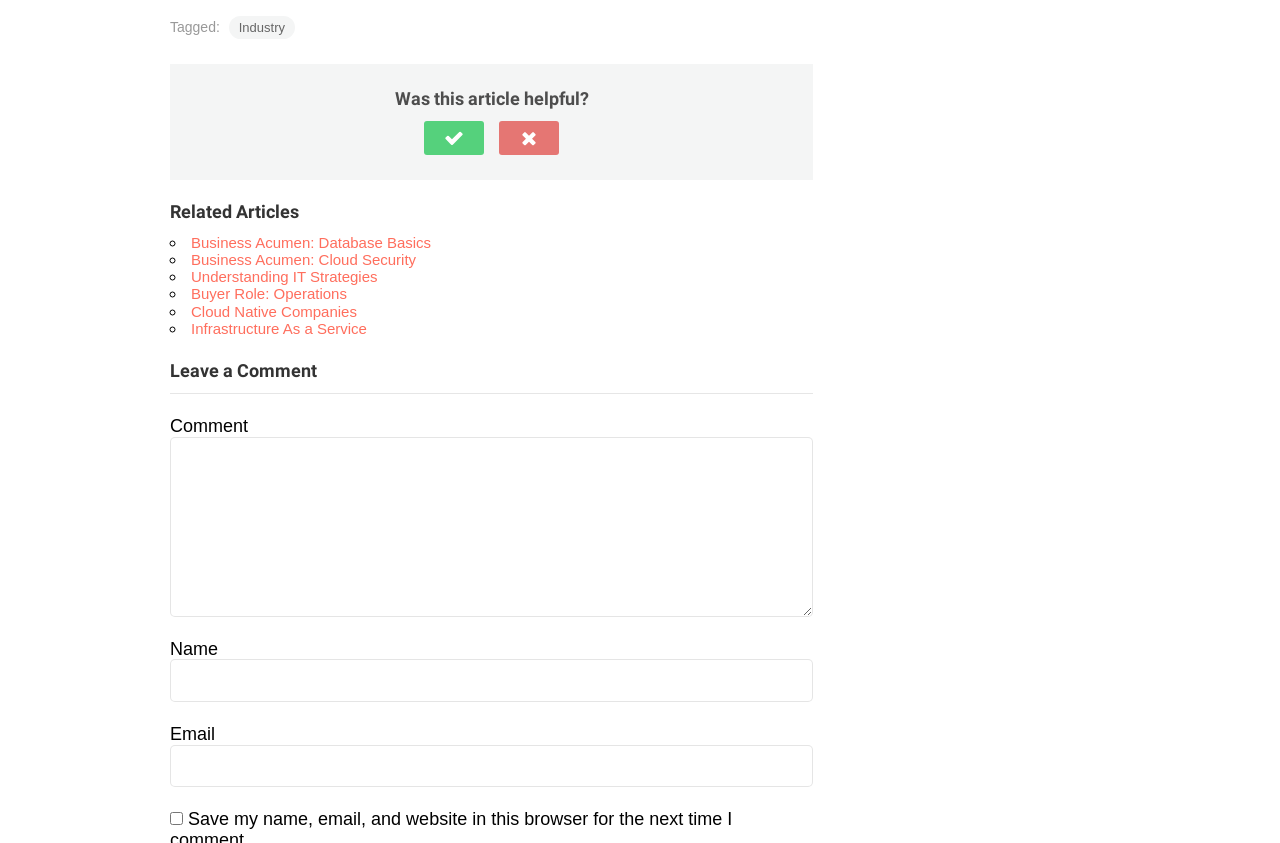Locate the bounding box coordinates of the element you need to click to accomplish the task described by this instruction: "Click the 'Yes' button".

[0.331, 0.143, 0.378, 0.184]